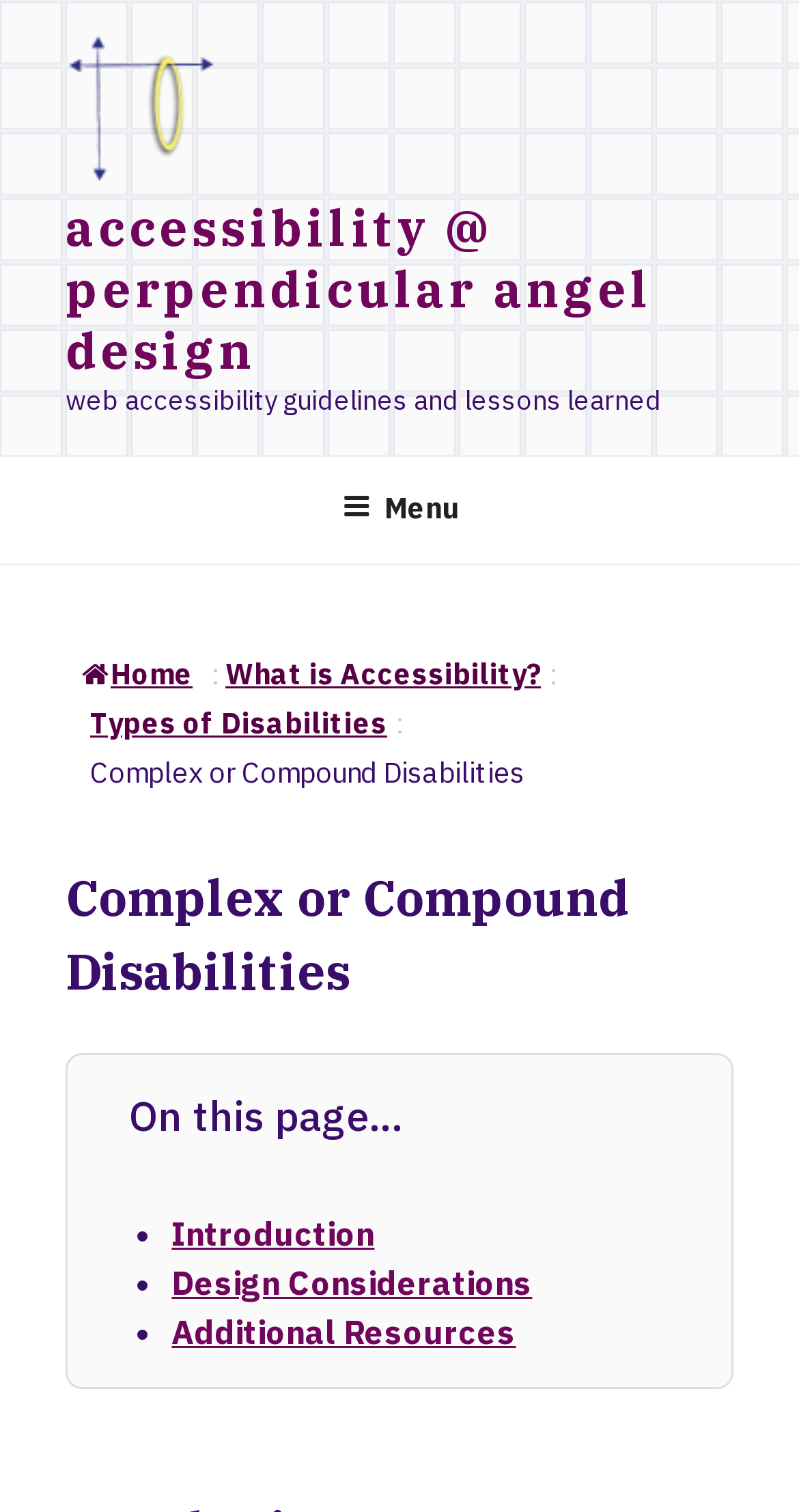Provide a thorough description of the webpage's content and layout.

The webpage is about complex or compound disabilities and accessibility, with a focus on web accessibility guidelines and lessons learned. At the top, there is a link and an image with the text "accessibility @ perpendicular angel design". Below this, there is a static text that reads "web accessibility guidelines and lessons learned".

On the top menu, there is a navigation bar with a button labeled "Menu" that is not expanded. The menu contains links to "Home", "What is Accessibility?", and "Types of Disabilities". The link "Types of Disabilities" is followed by a generic element labeled "Complex or Compound Disabilities", which is the main topic of the page.

The main content of the page is divided into sections, with a heading that reads "Complex or Compound Disabilities". Below the heading, there is a static text that says "On this page…", followed by a list of links to different sections, including "Introduction", "Design Considerations", and "Additional Resources". Each list item is marked with a bullet point.